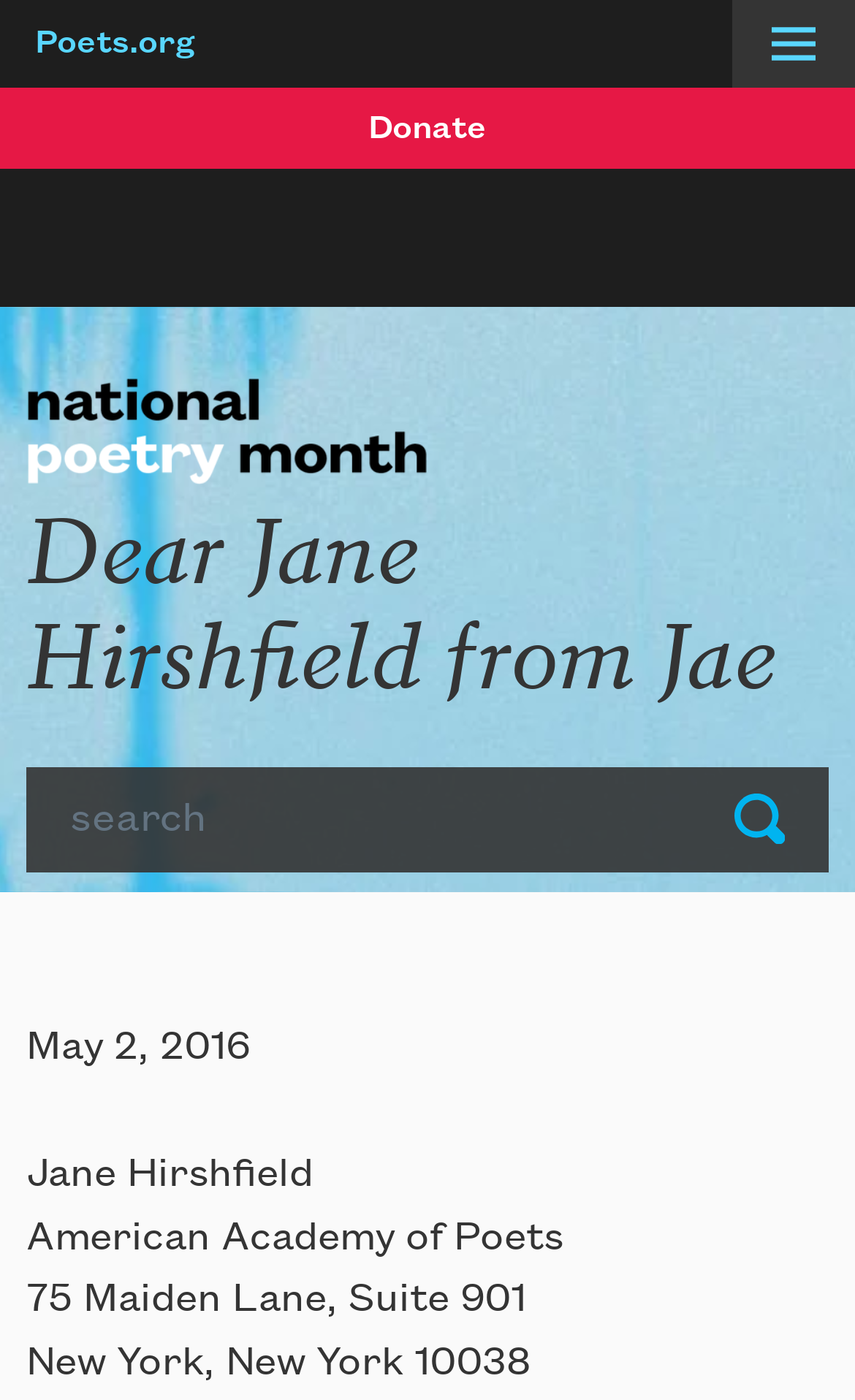Determine the bounding box coordinates of the UI element described by: "Poets.org".

[0.041, 0.019, 0.228, 0.044]